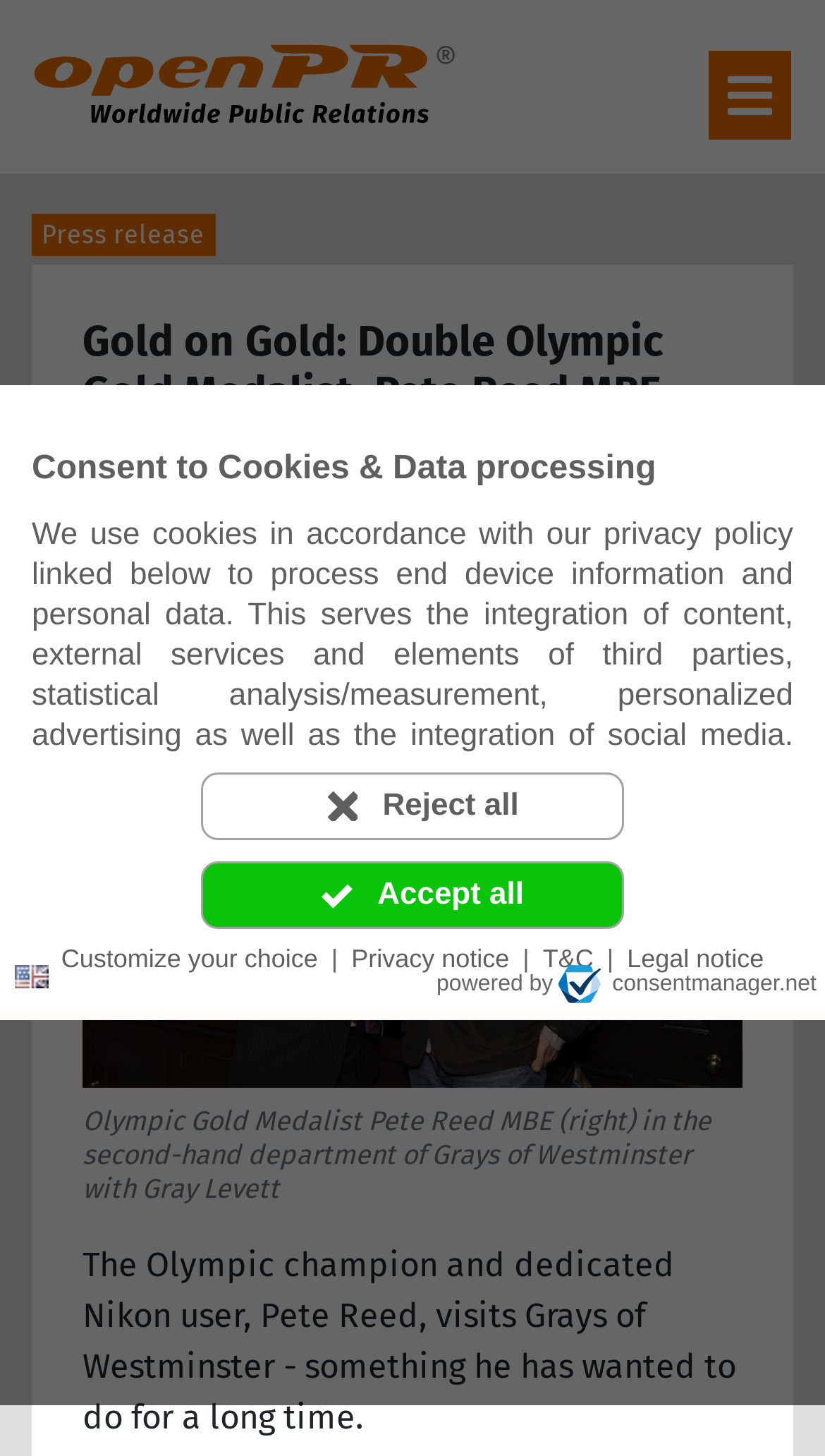Identify and provide the text content of the webpage's primary headline.

Gold on Gold: Double Olympic Gold Medalist, Pete Reed MBE, visits Grays of Westminster